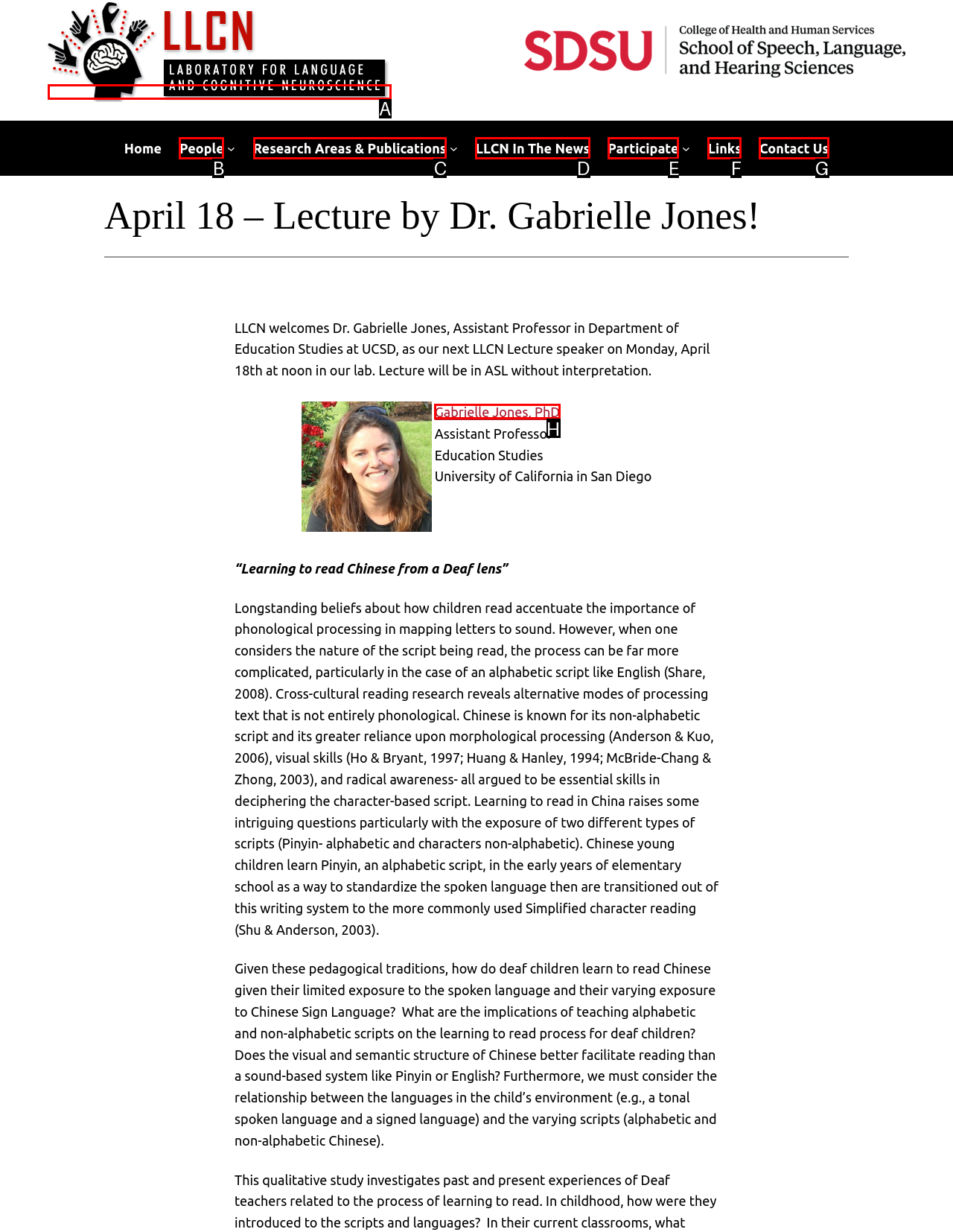Select the letter that aligns with the description: Gabrielle Jones, PhD. Answer with the letter of the selected option directly.

H